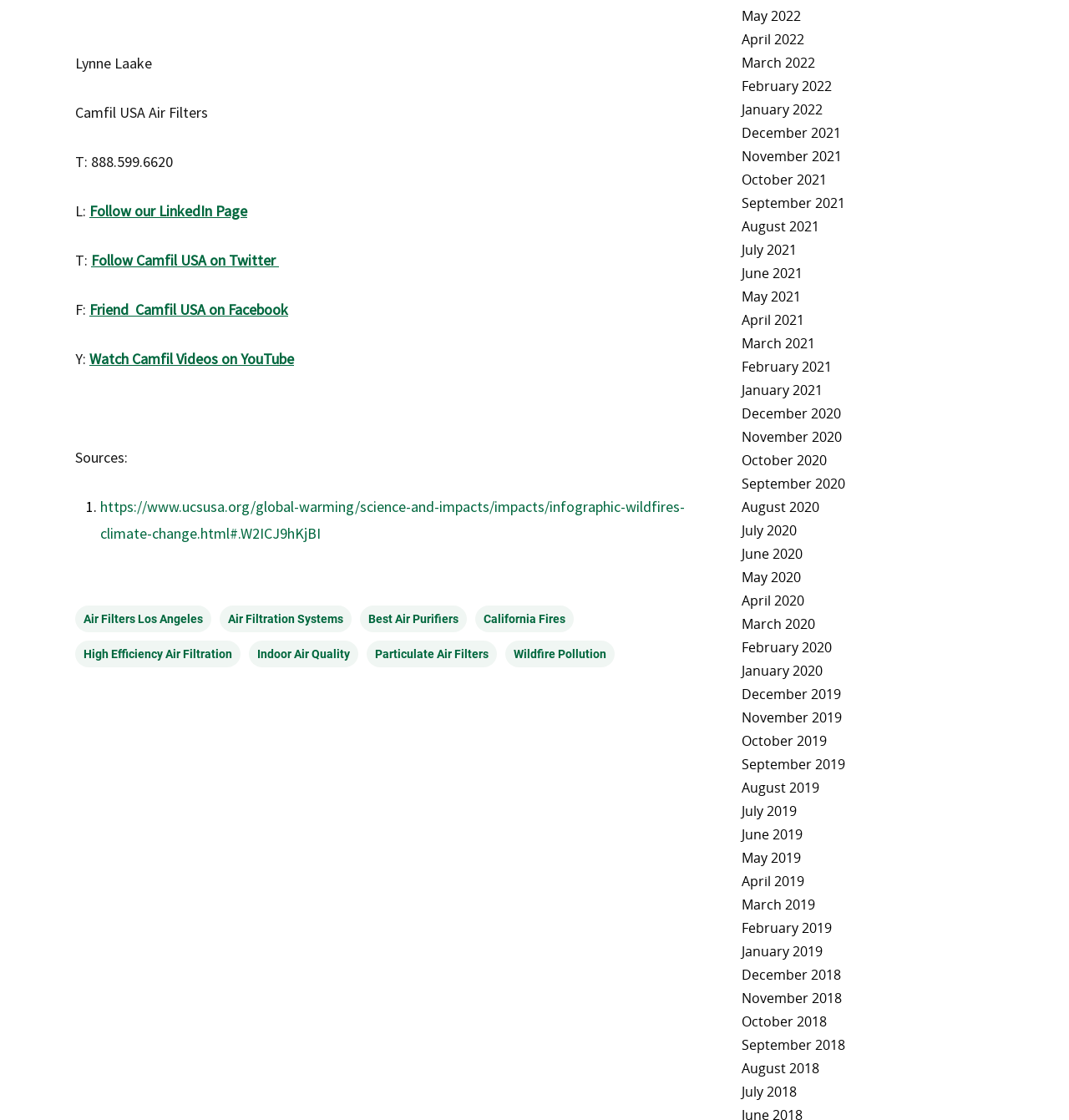Determine the bounding box coordinates for the element that should be clicked to follow this instruction: "Read about Air Filters Los Angeles". The coordinates should be given as four float numbers between 0 and 1, in the format [left, top, right, bottom].

[0.07, 0.541, 0.198, 0.565]